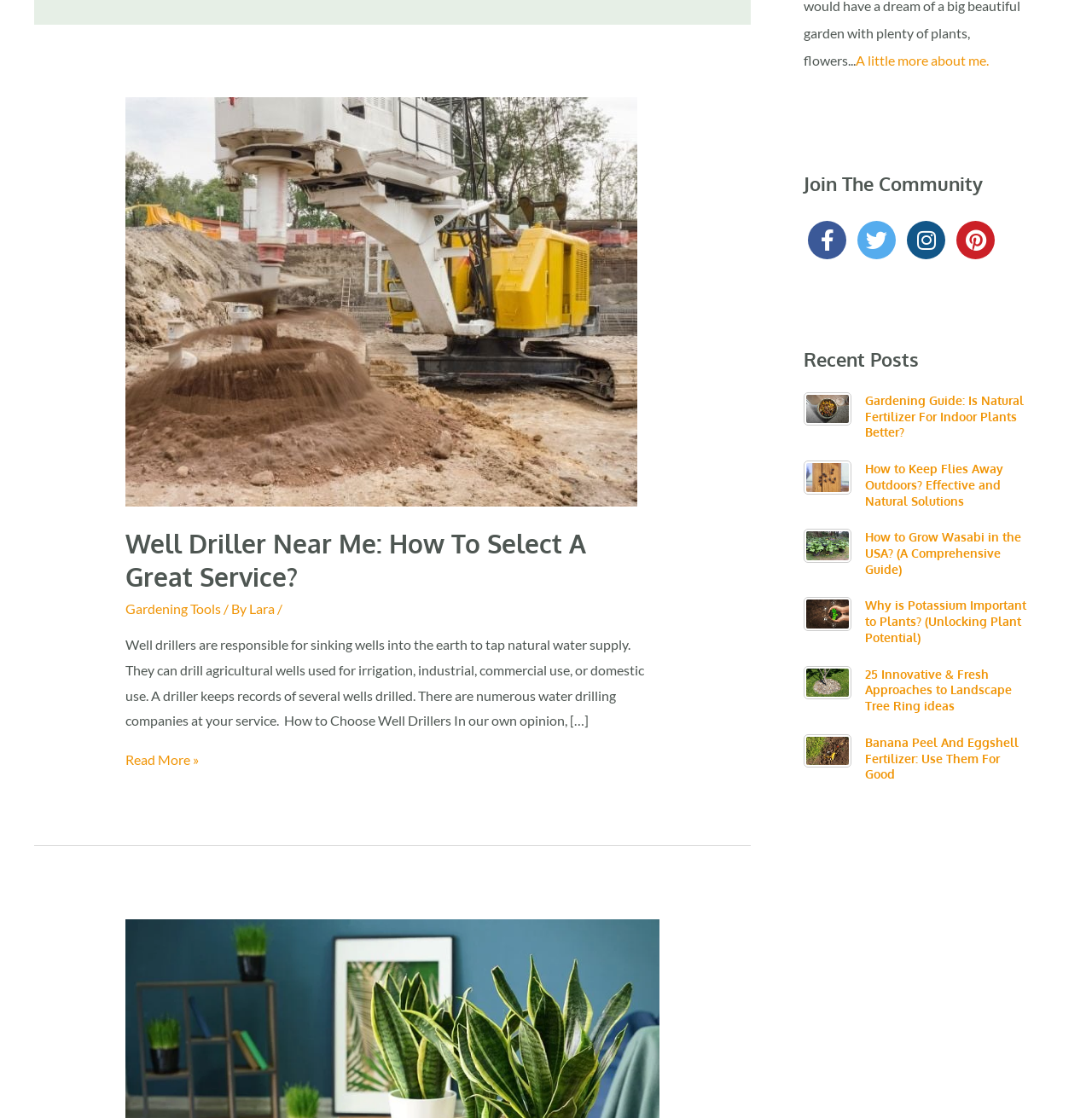Identify and provide the bounding box for the element described by: "Gardening Tools".

[0.115, 0.537, 0.202, 0.552]